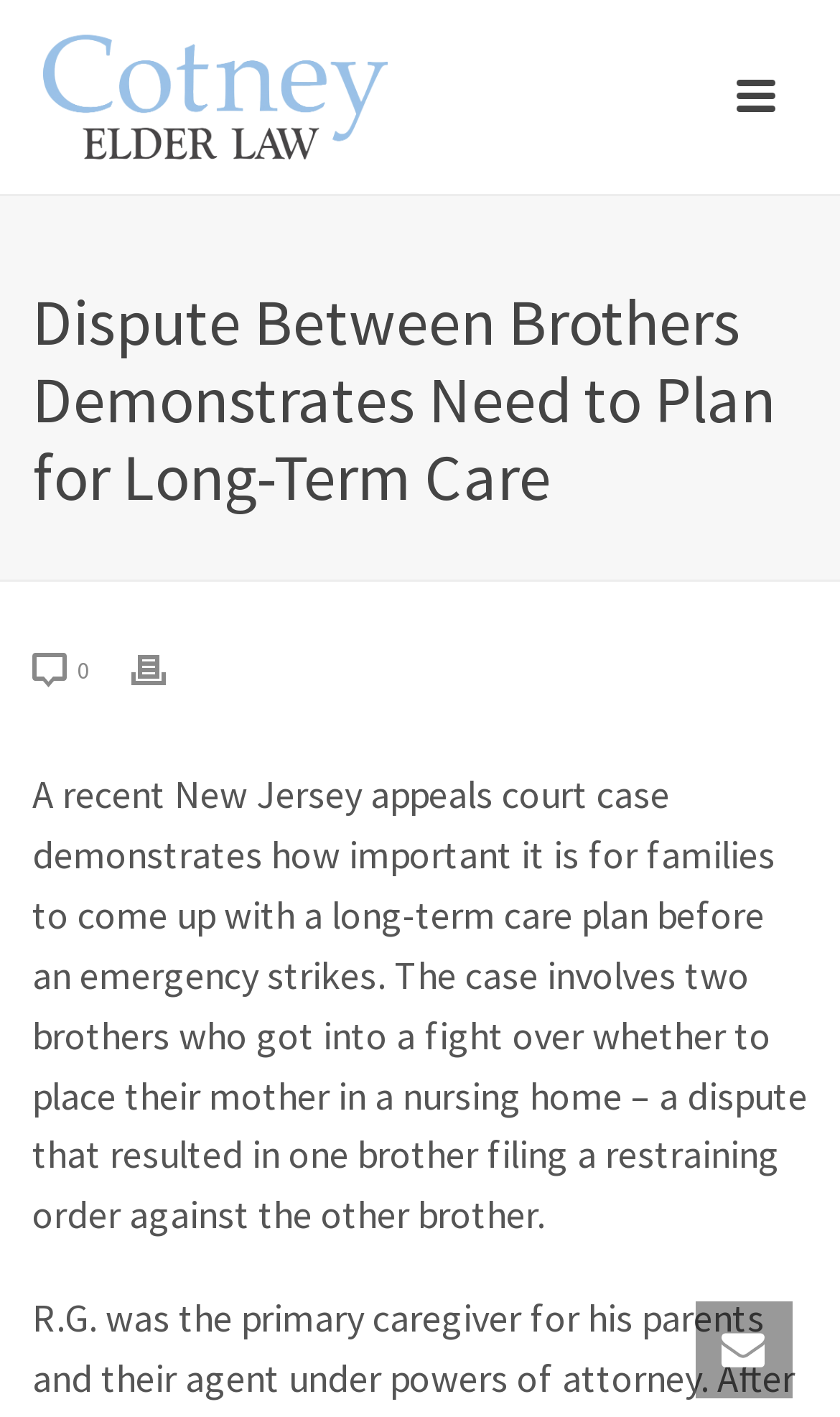Using the description: "parent_node: 0 title="Print"", determine the UI element's bounding box coordinates. Ensure the coordinates are in the format of four float numbers between 0 and 1, i.e., [left, top, right, bottom].

[0.156, 0.449, 0.249, 0.491]